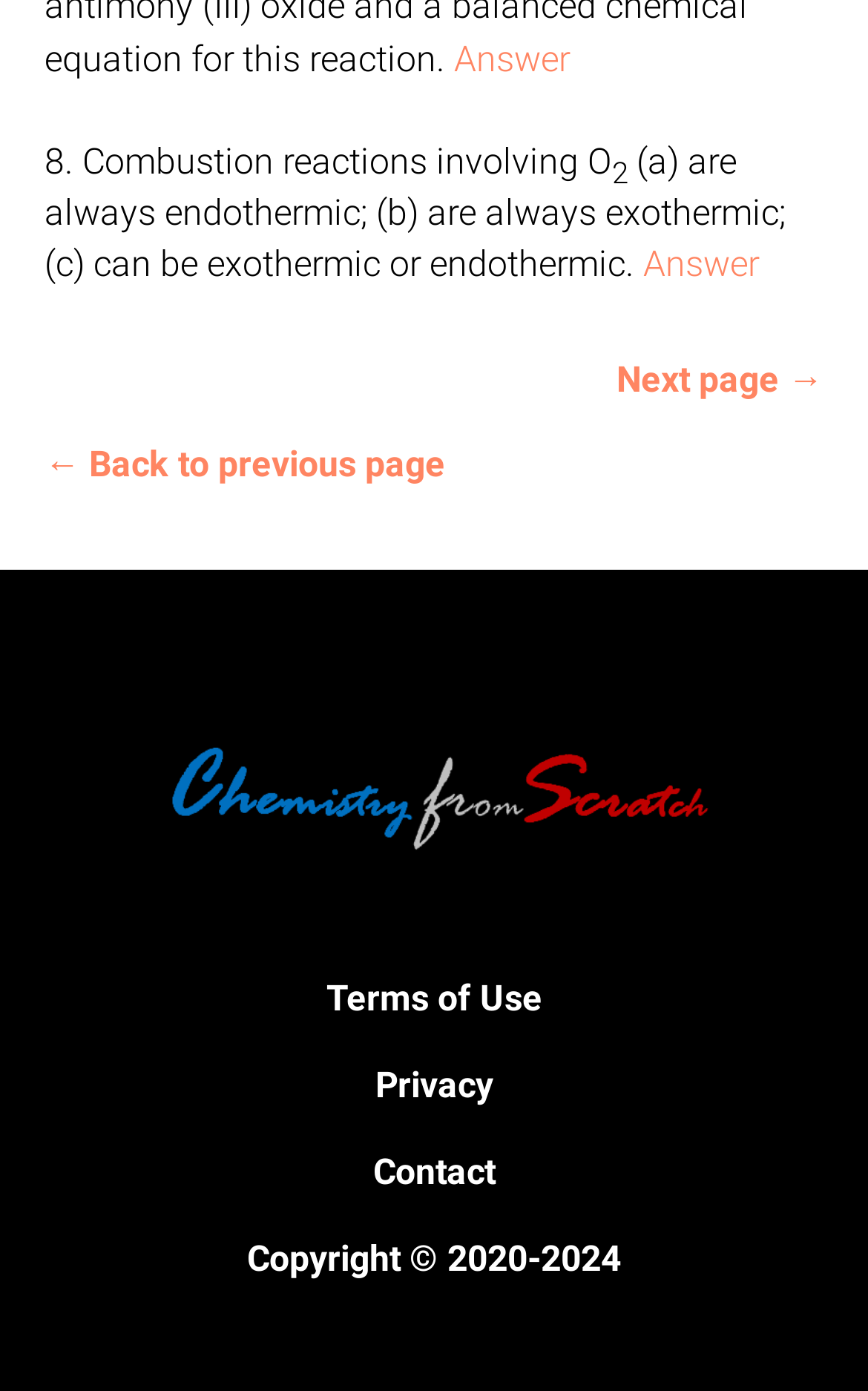What is the purpose of the 'Next page →' link?
Using the information from the image, answer the question thoroughly.

The 'Next page →' link is used to navigate to the next page, as indicated by its position and text content.